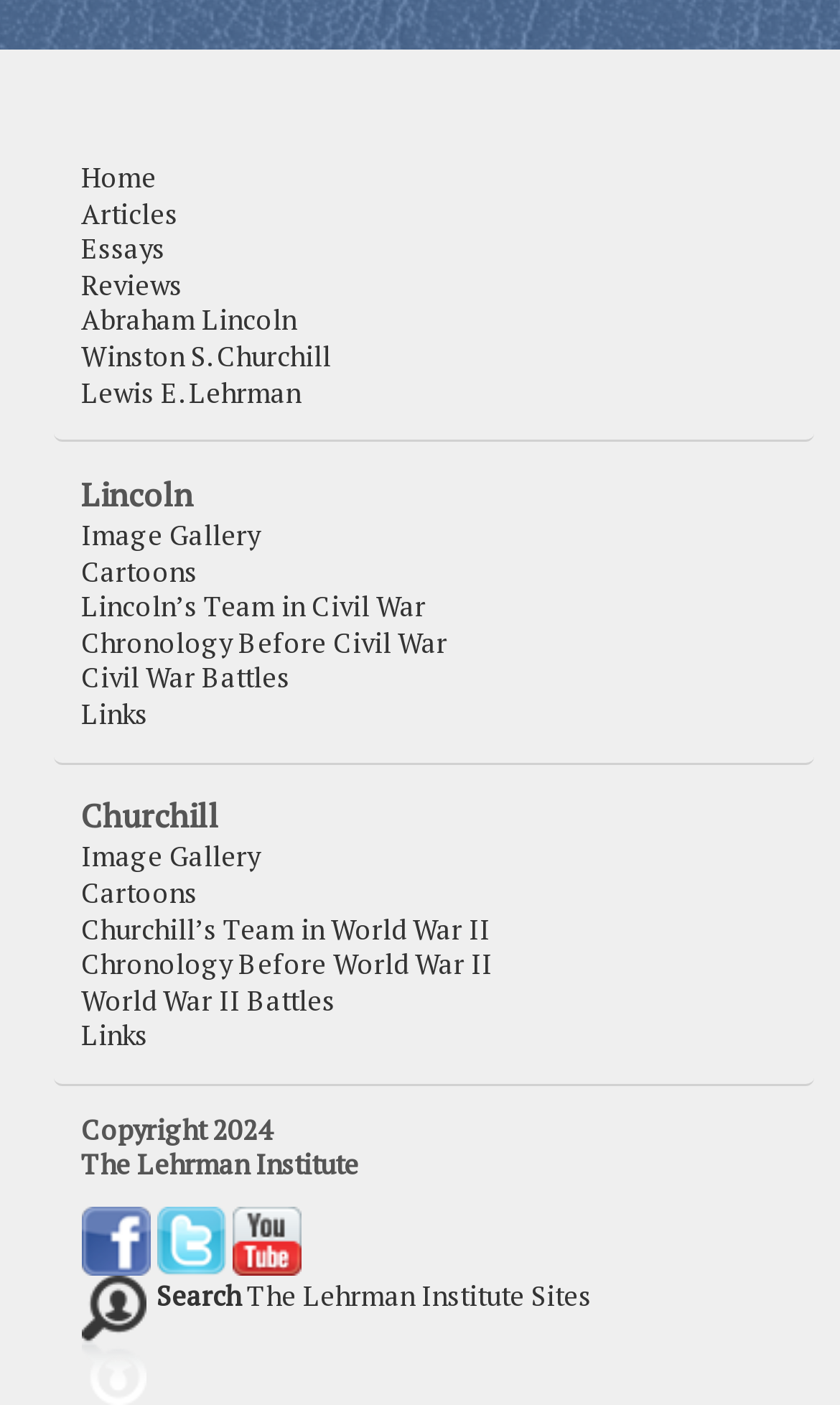Please look at the image and answer the question with a detailed explanation: What is the name of the second person mentioned?

I looked at the links in the first table and found that the second person mentioned is Winston S. Churchill, which is the text of the second link.